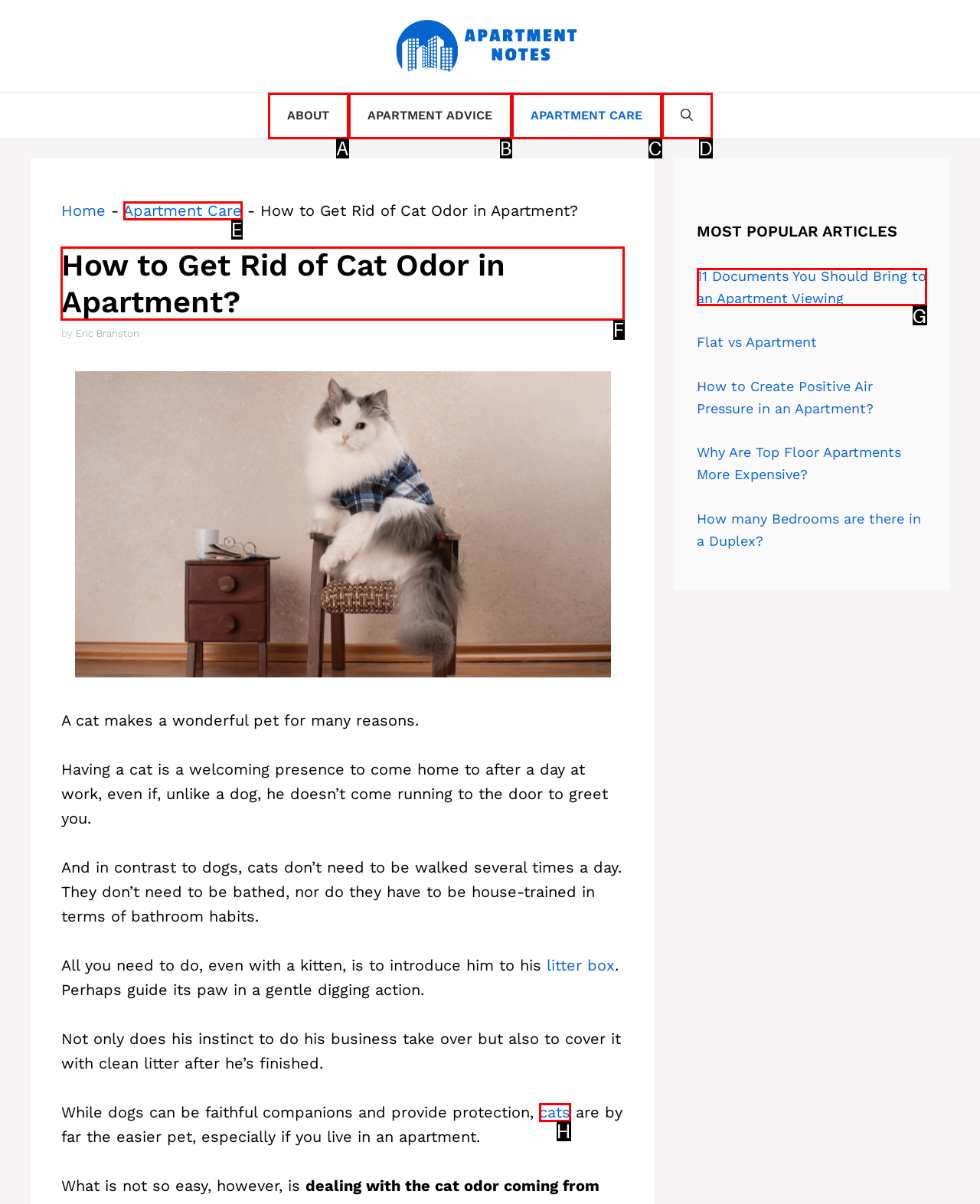Select the letter of the UI element that matches this task: Read the article about 'How to Get Rid of Cat Odor in Apartment?'
Provide the answer as the letter of the correct choice.

F